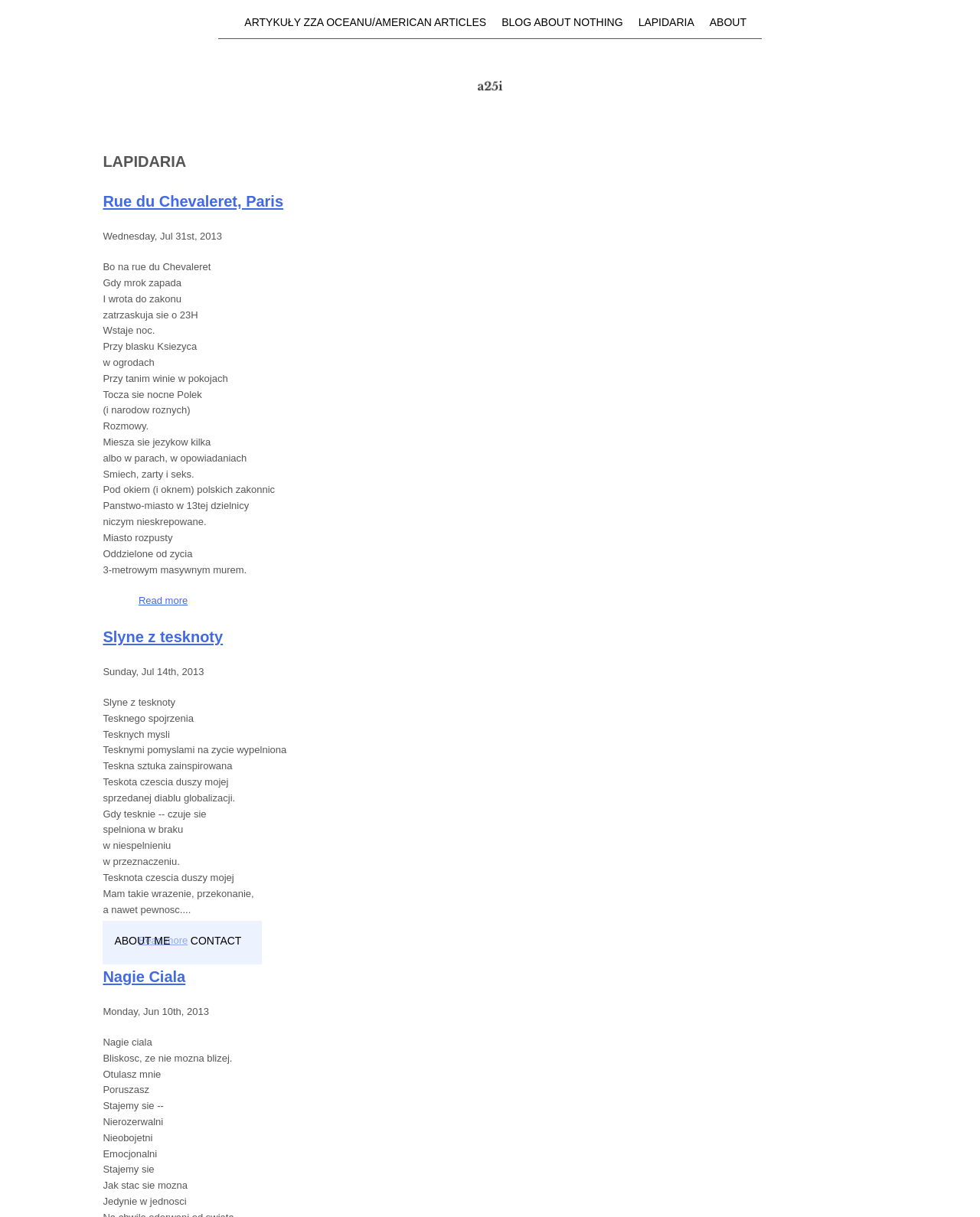Reply to the question below using a single word or brief phrase:
What is the link to the 'ABOUT ME' page?

ABOUT ME